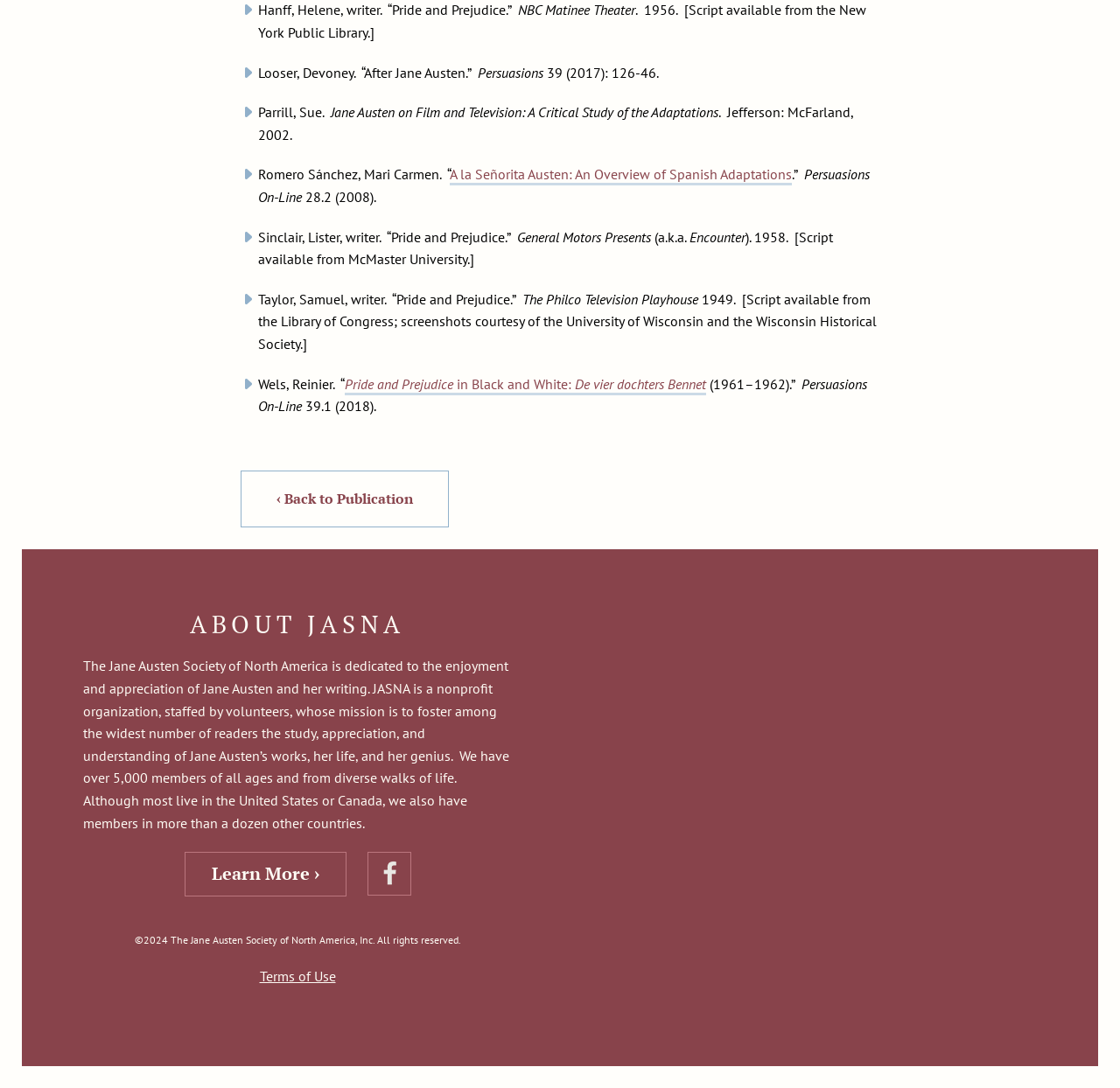How many links are there on this page?
Look at the image and respond to the question as thoroughly as possible.

I counted the number of links on this page by looking at the elements with the type 'link', such as '‹ Back to Publication' and 'Learn More ›'. There are 6 links in total.